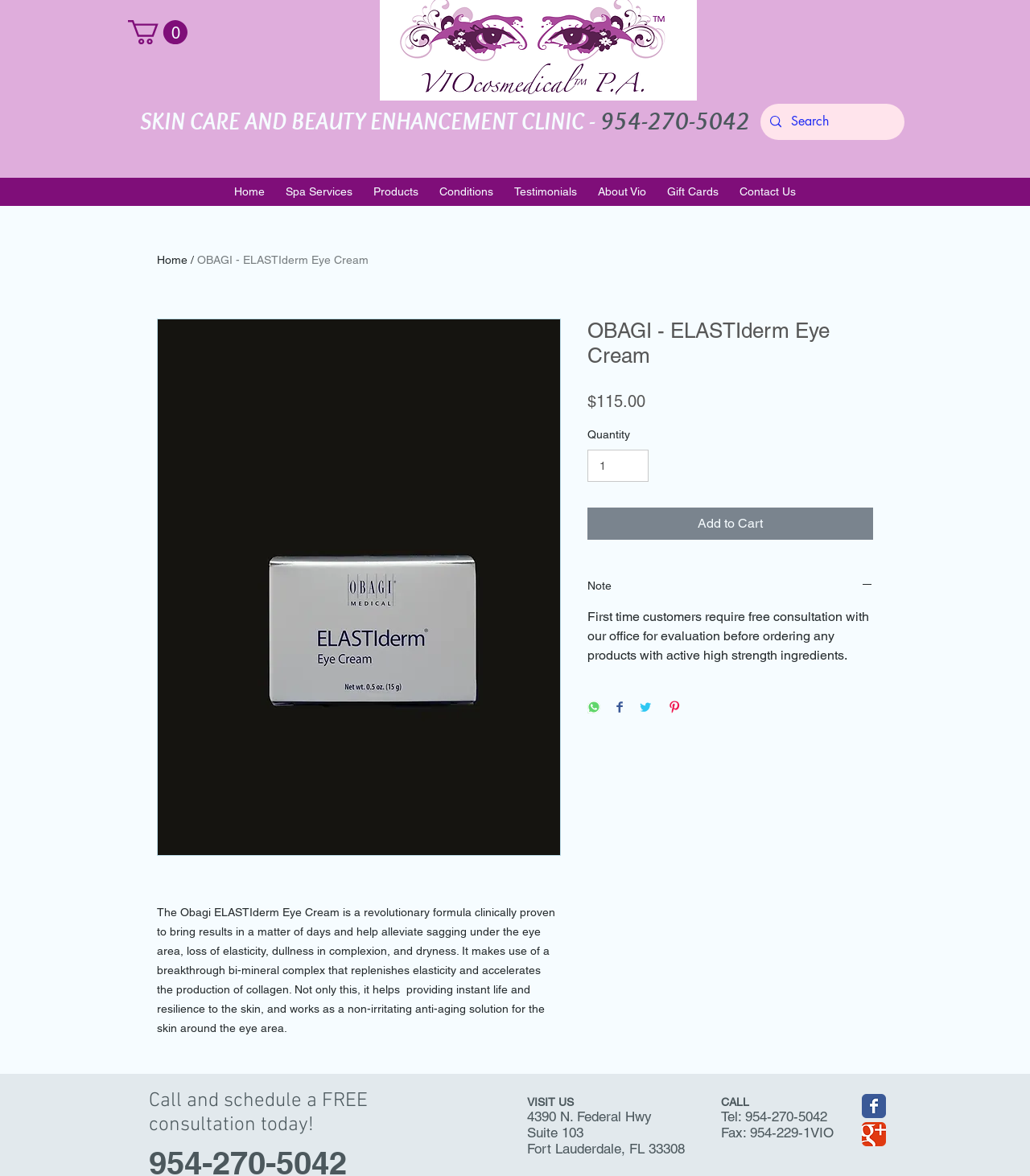What is the price of the Obagi ELASTIderm Eye Cream?
Refer to the screenshot and respond with a concise word or phrase.

$115.00